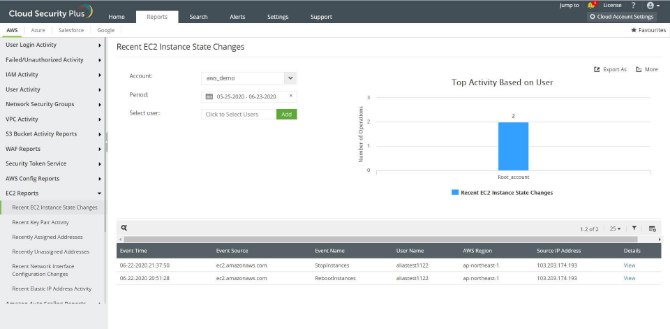Describe all the visual components present in the image.

The image displays the "Recent EC2 Instance State Changes" report from the Cloud Security Plus interface, showcasing key metrics related to Amazon EC2 instance activities. At the top, the report is titled "Recent EC2 Instance State Changes," and there's a dropdown to select the account and date range for filtering the data.

A bar graph labeled "Top Activity Based on User" visualizes user interactions, indicating the number of operations performed by each user. Below the graph, detailed logs of recent events are listed, including timestamps, event sources, event types (like "Stopping instances" and "Rebooting instances"), usernames, AWS regions, and source IP addresses. The data provides security administrators with valuable insights into user actions within the AWS environment, facilitating audits and enhancing cloud security by tracking instance state changes effectively. 

Overall, this interface is designed to help users monitor and analyze EC2 instance activities to ensure security and compliance.